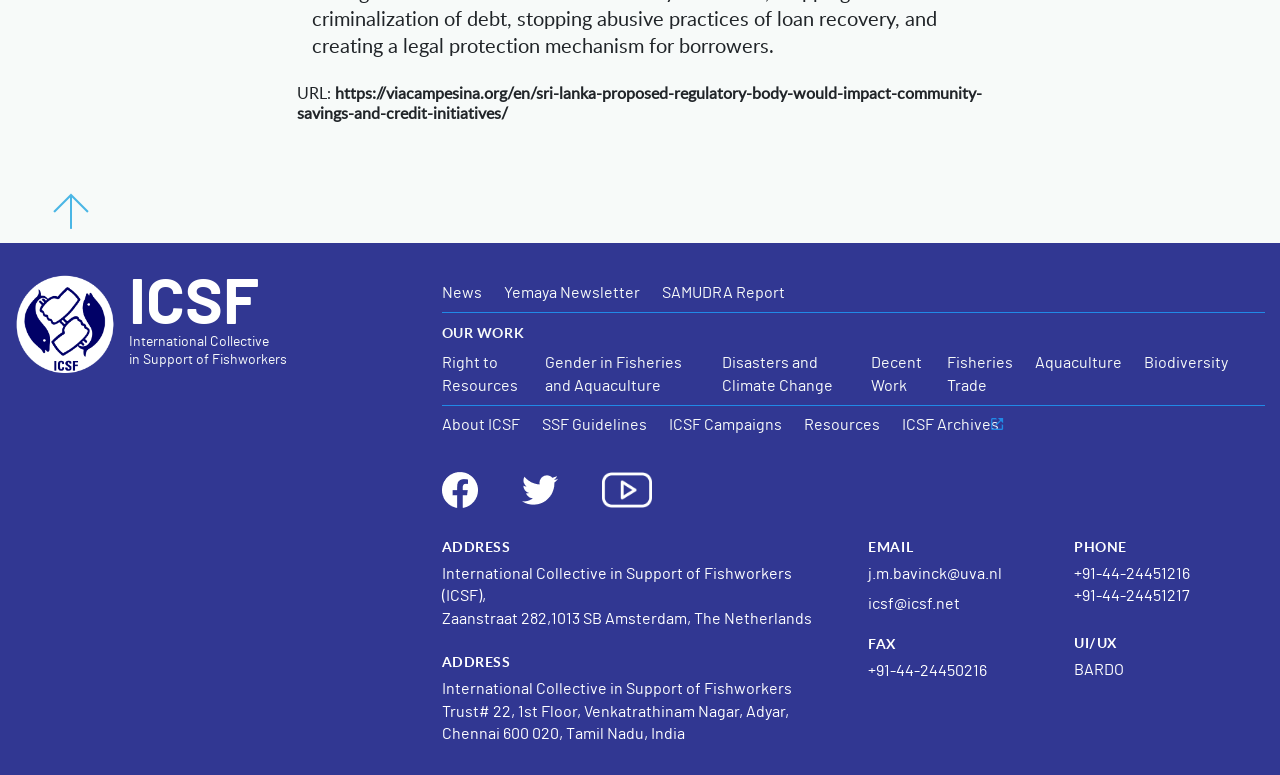Use a single word or phrase to answer the question:
What is the fax number of the organization?

+91-44-24450216